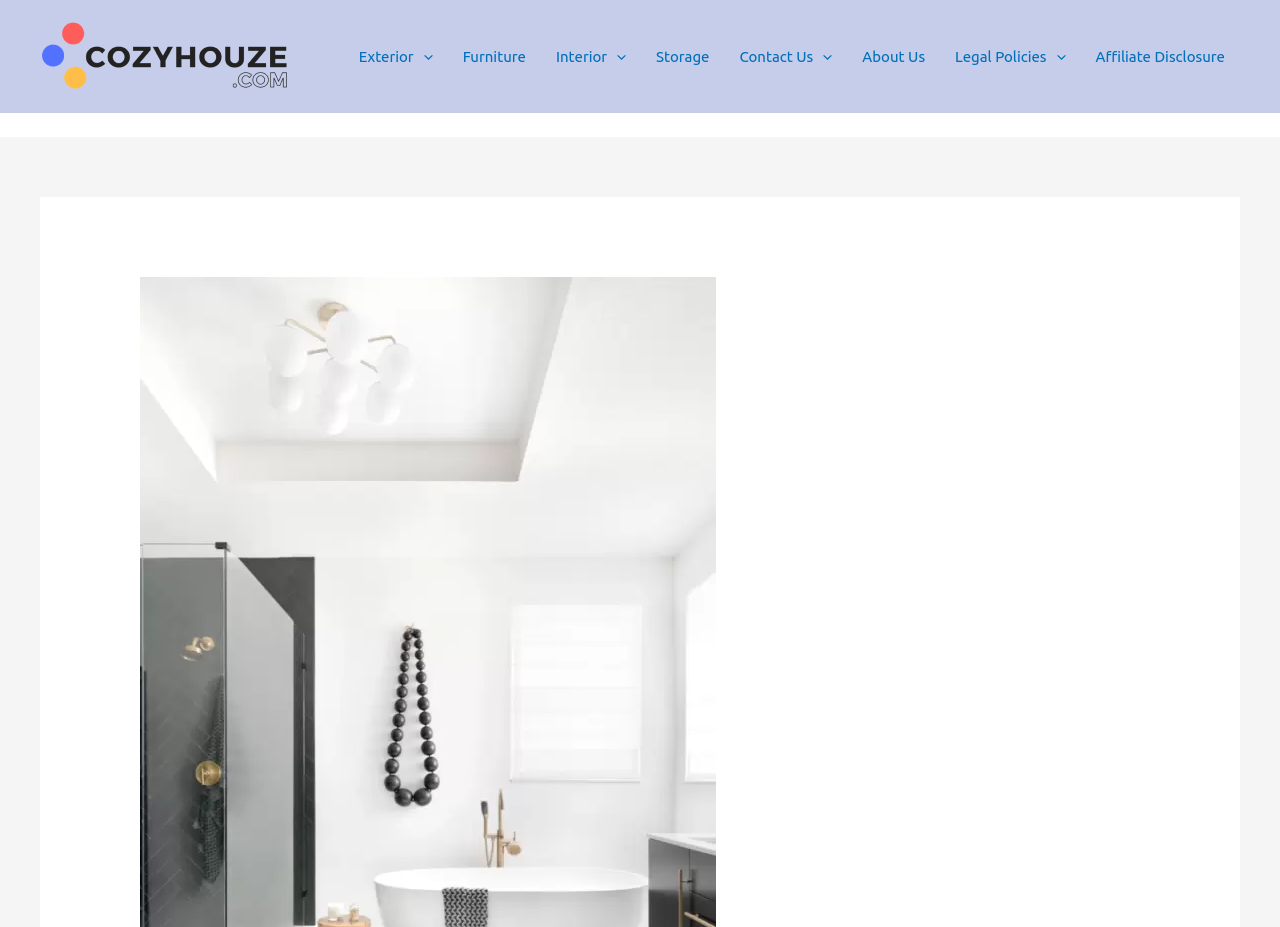What is the position of the 'Furniture' link relative to the 'Exterior' link? From the image, respond with a single word or brief phrase.

To the right